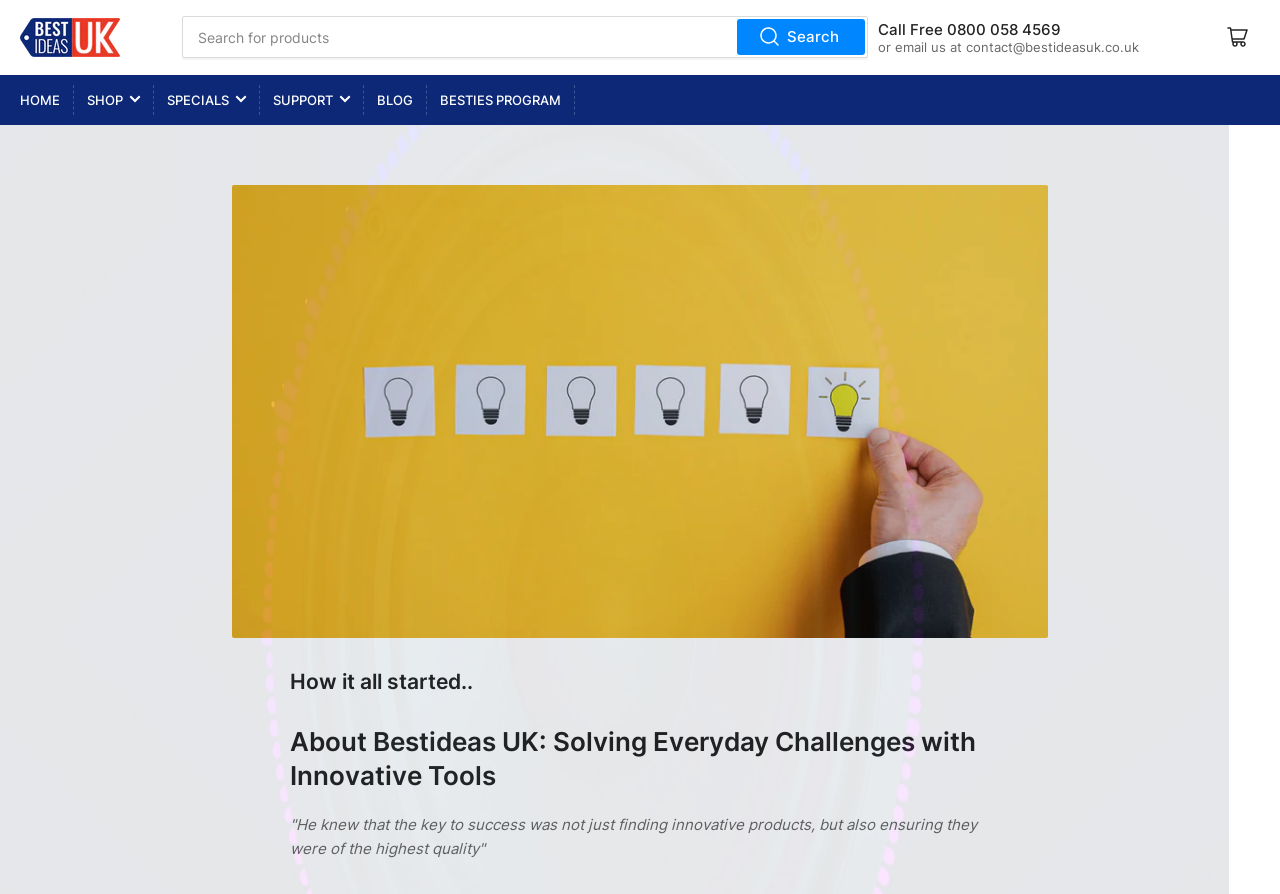Using the webpage screenshot, locate the HTML element that fits the following description and provide its bounding box: "alt="Best Ideas UK"".

[0.016, 0.025, 0.094, 0.069]